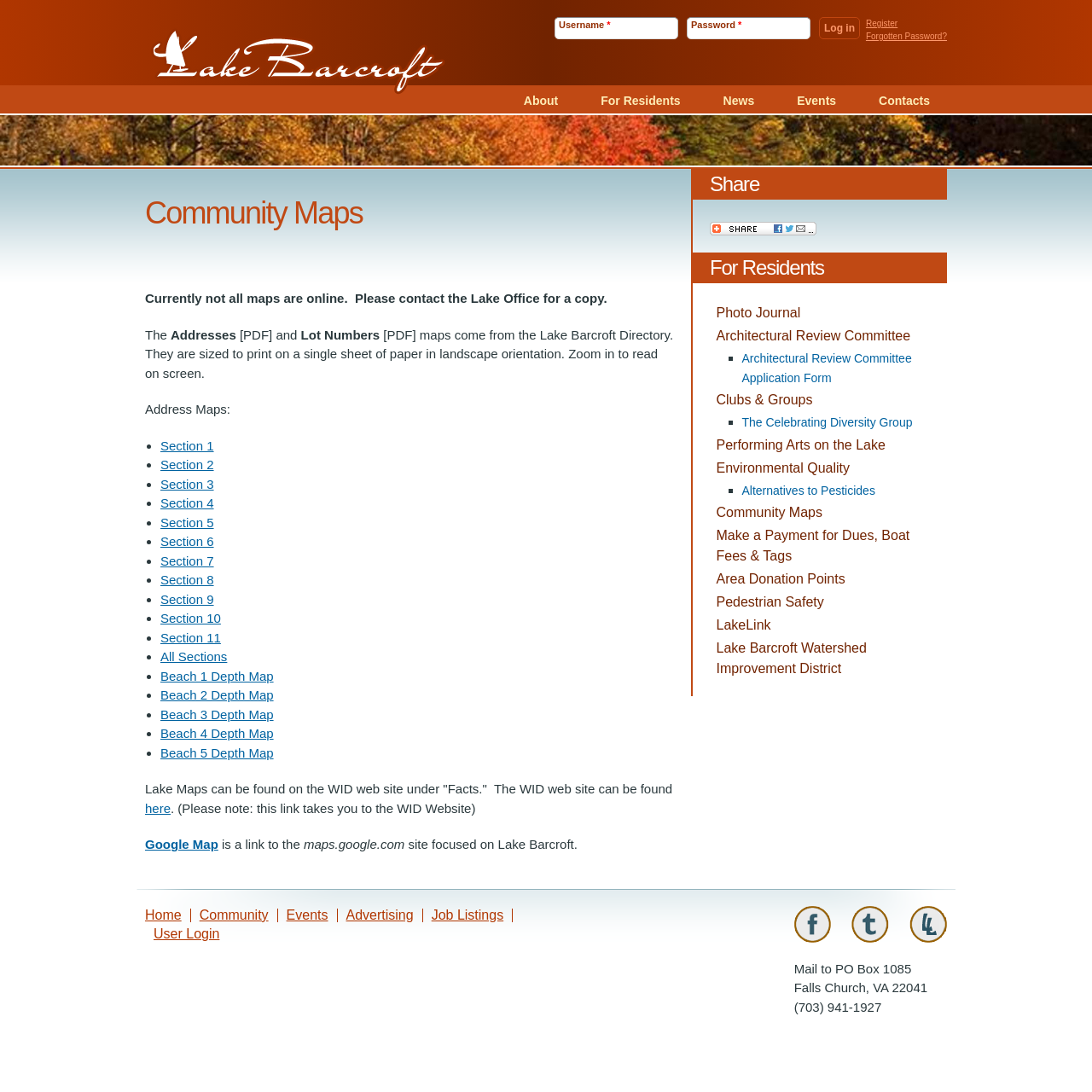Answer succinctly with a single word or phrase:
What is the purpose of the Lake Barcroft website?

Community Maps